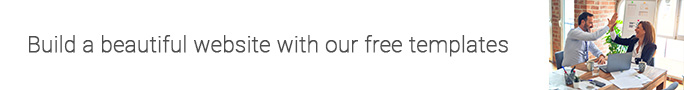Describe all the aspects of the image extensively.

A visually engaging banner encouraging users to "Build a beautiful website with our free templates." The image features a welcoming workspace setting, showcasing two professionals—one man and one woman—collaborating enthusiastically over a desk filled with design materials and a digital device. Natural light floods the room, enhancing the creative atmosphere. This inviting scene emphasizes the ease and accessibility of designing an attractive website using provided templates, appealing to potential users looking to enhance their online presence effortlessly.